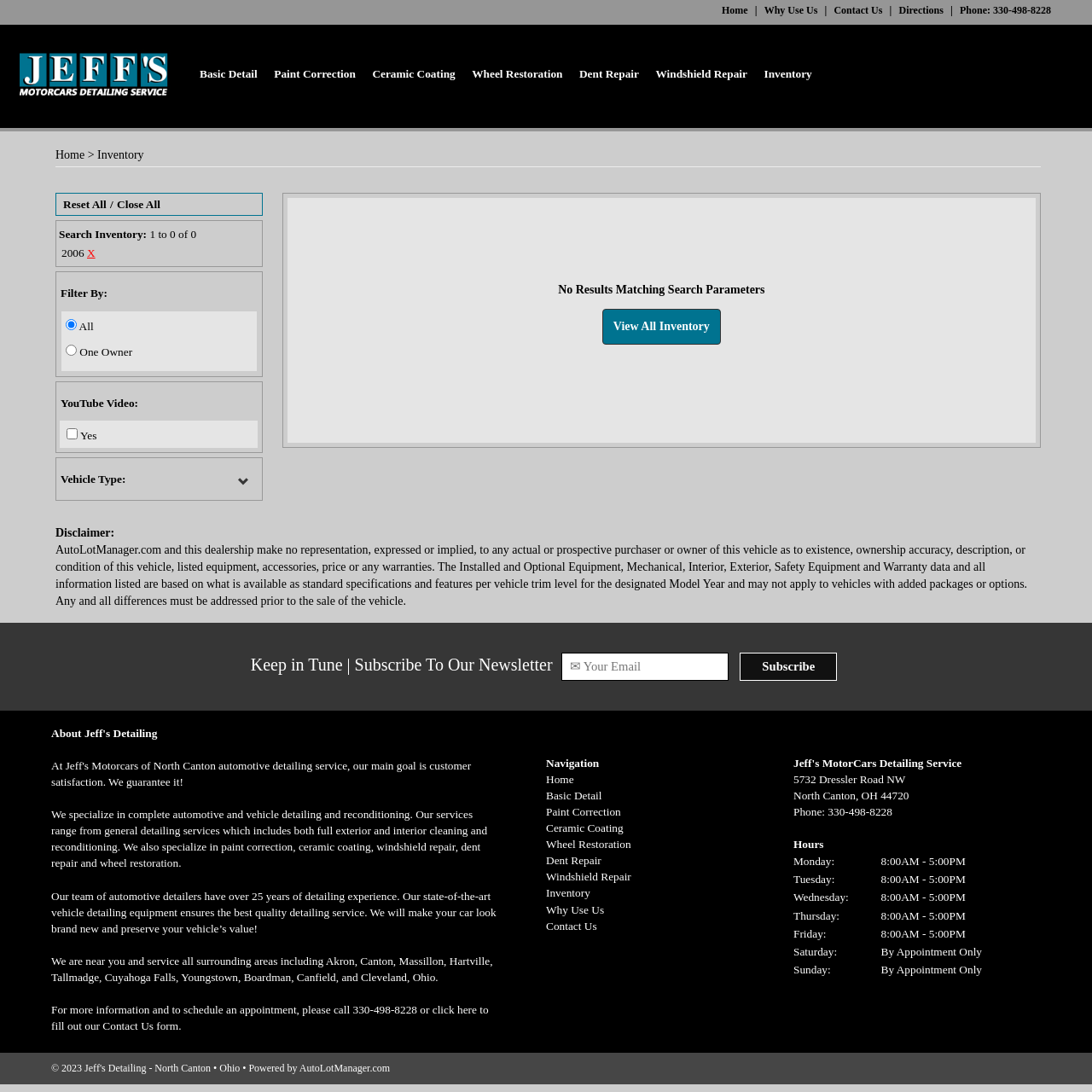Indicate the bounding box coordinates of the element that needs to be clicked to satisfy the following instruction: "Subscribe to the newsletter". The coordinates should be four float numbers between 0 and 1, i.e., [left, top, right, bottom].

[0.678, 0.598, 0.767, 0.624]